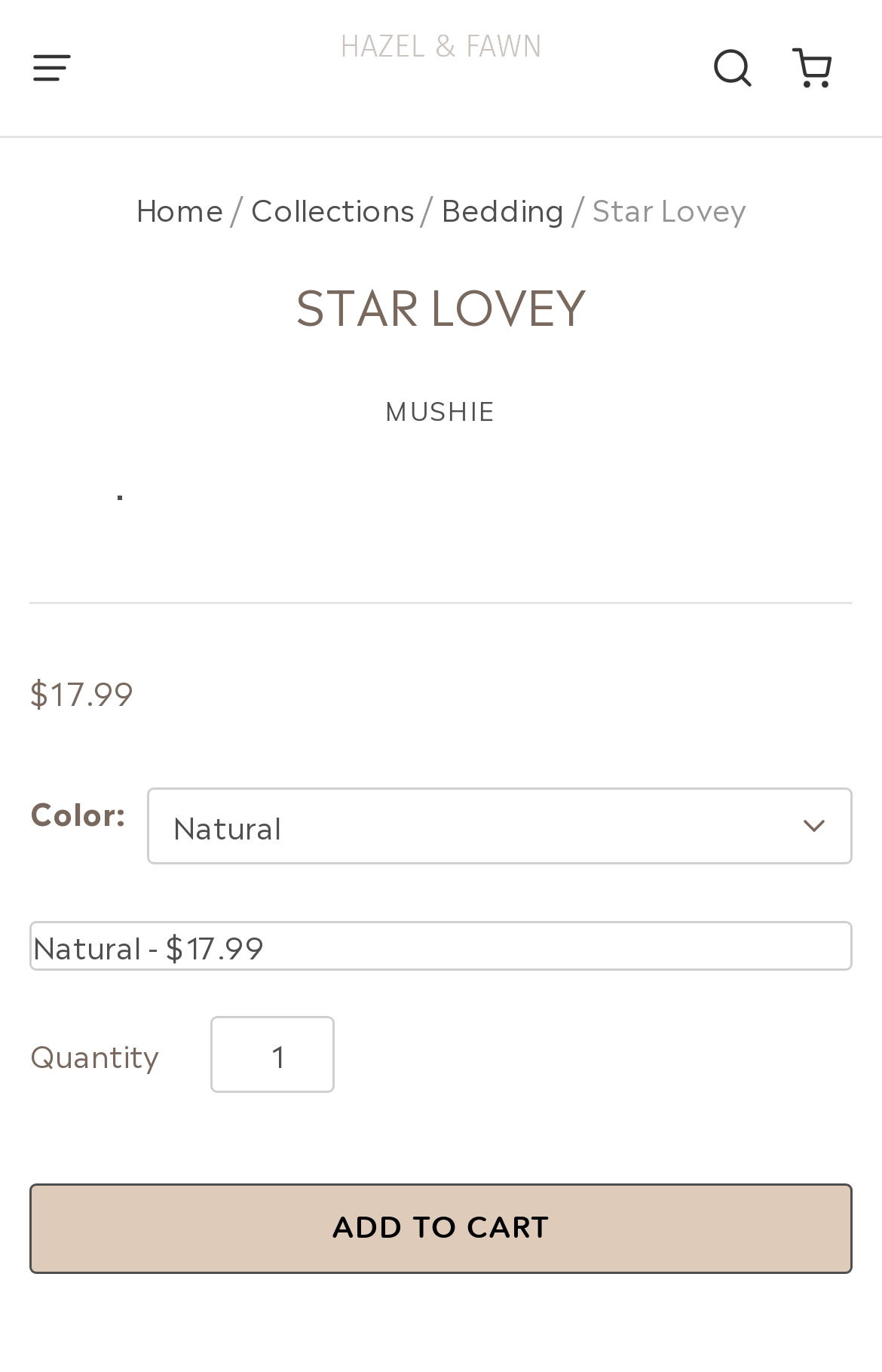Using the given description, provide the bounding box coordinates formatted as (top-left x, top-left y, bottom-right x, bottom-right y), with all values being floating point numbers between 0 and 1. Description: value="Add to cart"

[0.034, 0.862, 0.966, 0.929]